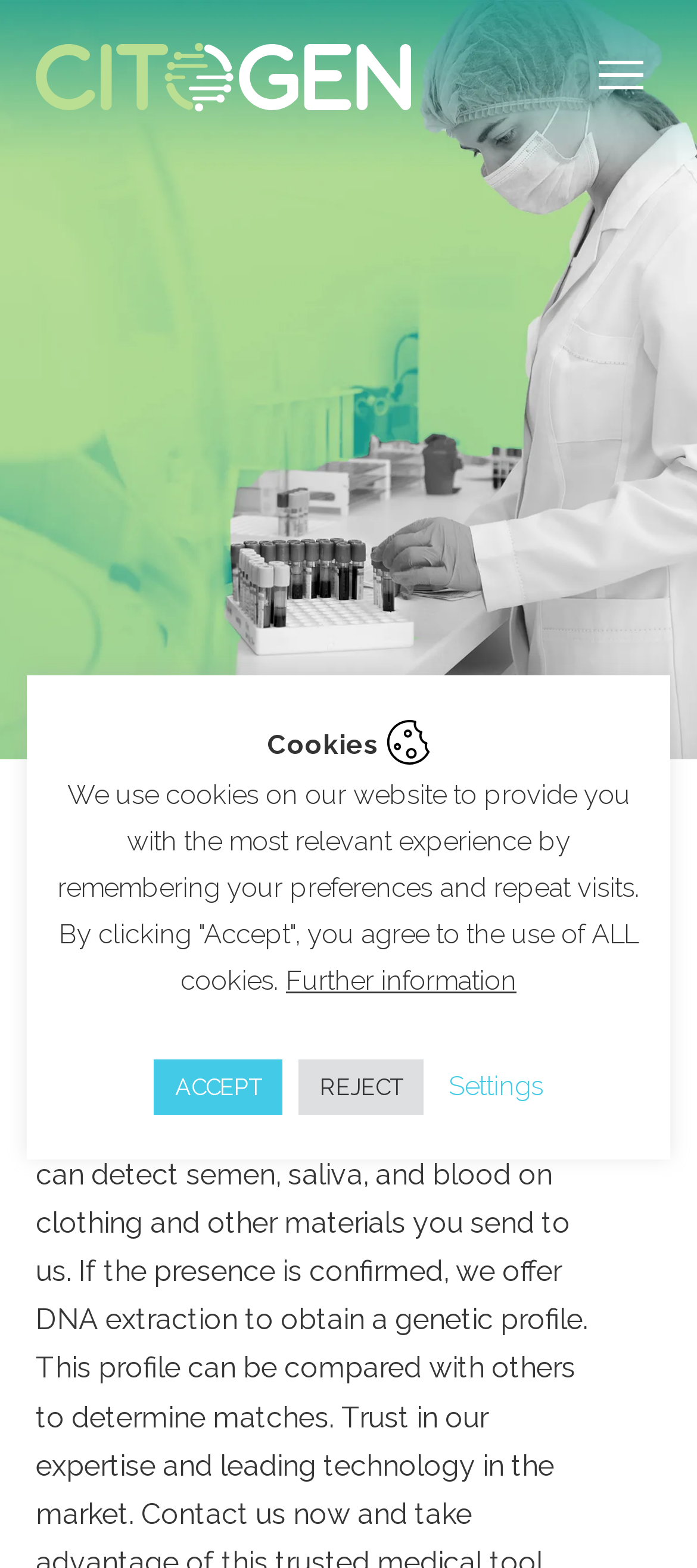Determine the bounding box for the described HTML element: "Settings". Ensure the coordinates are four float numbers between 0 and 1 in the format [left, top, right, bottom].

[0.644, 0.682, 0.779, 0.703]